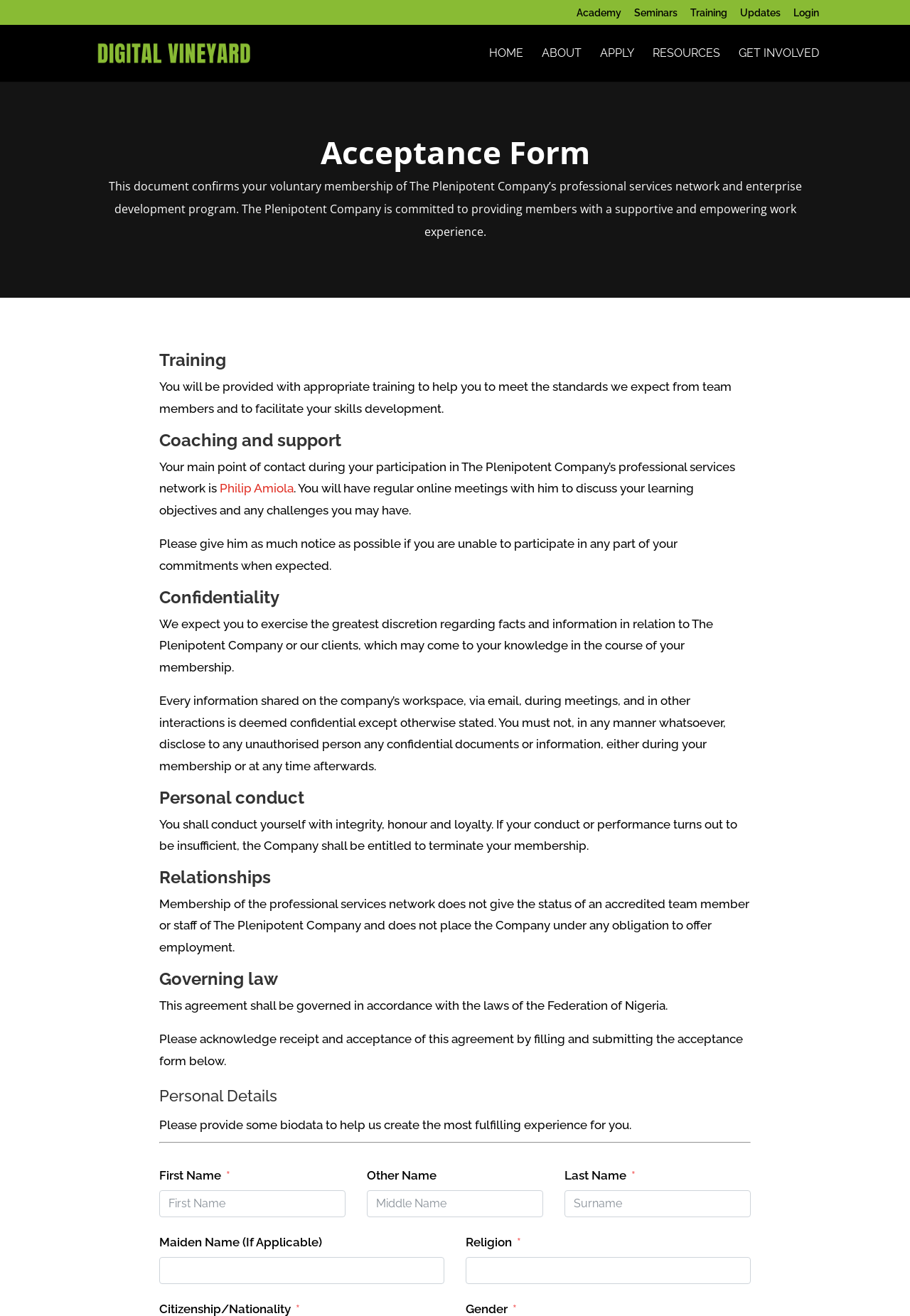Kindly determine the bounding box coordinates of the area that needs to be clicked to fulfill this instruction: "Click on the 'Academy' link".

[0.634, 0.006, 0.683, 0.019]